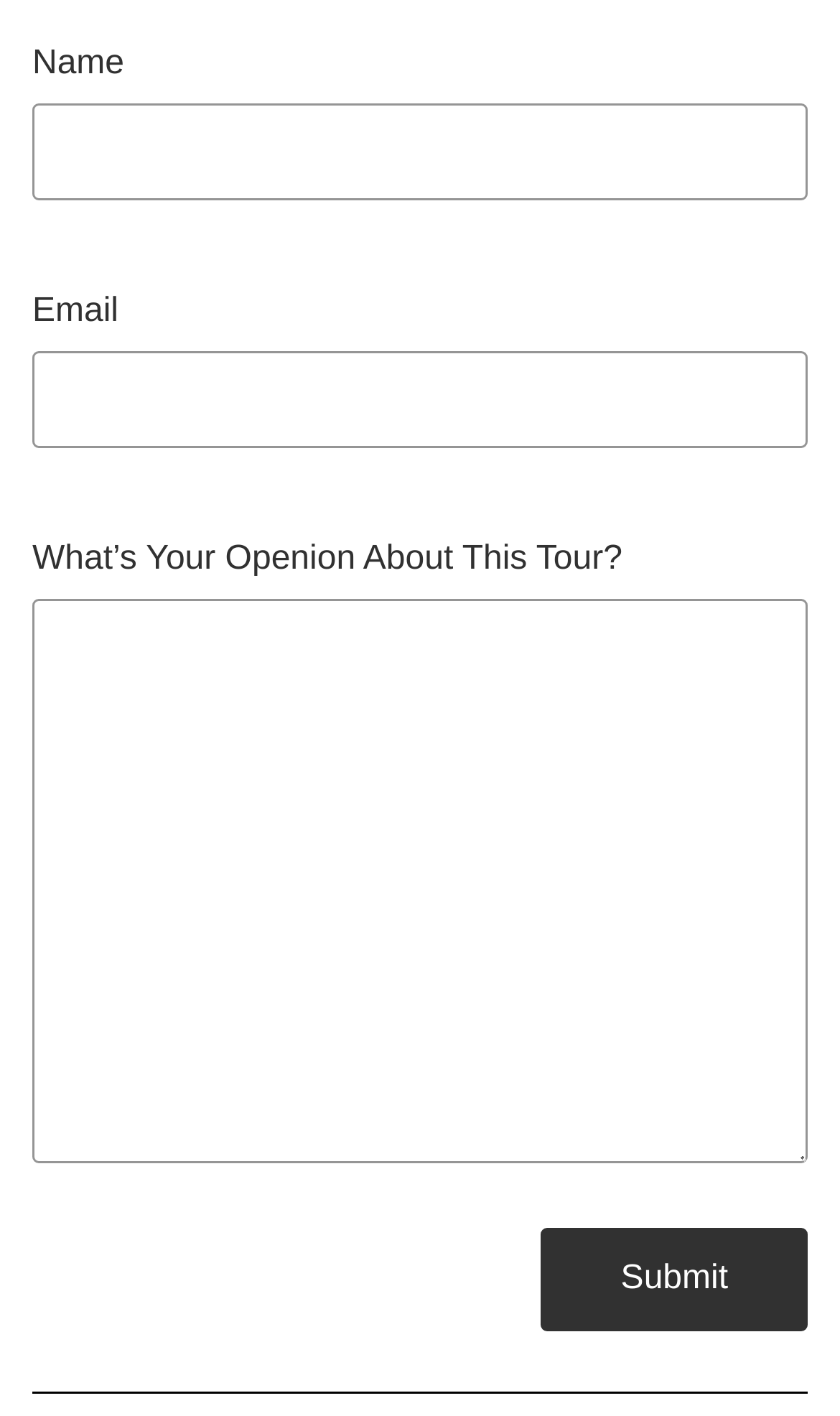From the element description: "name="hotelSubmit" value="submit"", extract the bounding box coordinates of the UI element. The coordinates should be expressed as four float numbers between 0 and 1, in the order [left, top, right, bottom].

[0.644, 0.868, 0.962, 0.941]